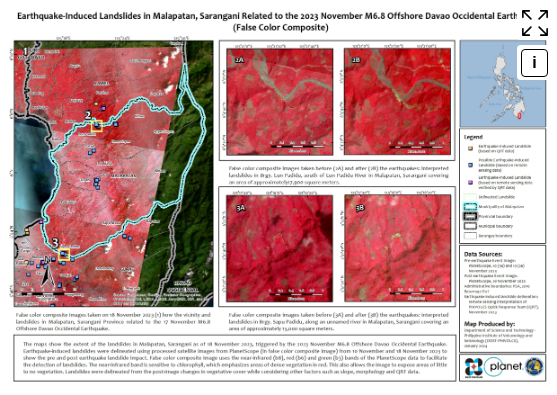Please give a succinct answer using a single word or phrase:
Who created the map?

Planet Labs Inc. and DOST-PHIVOLCS